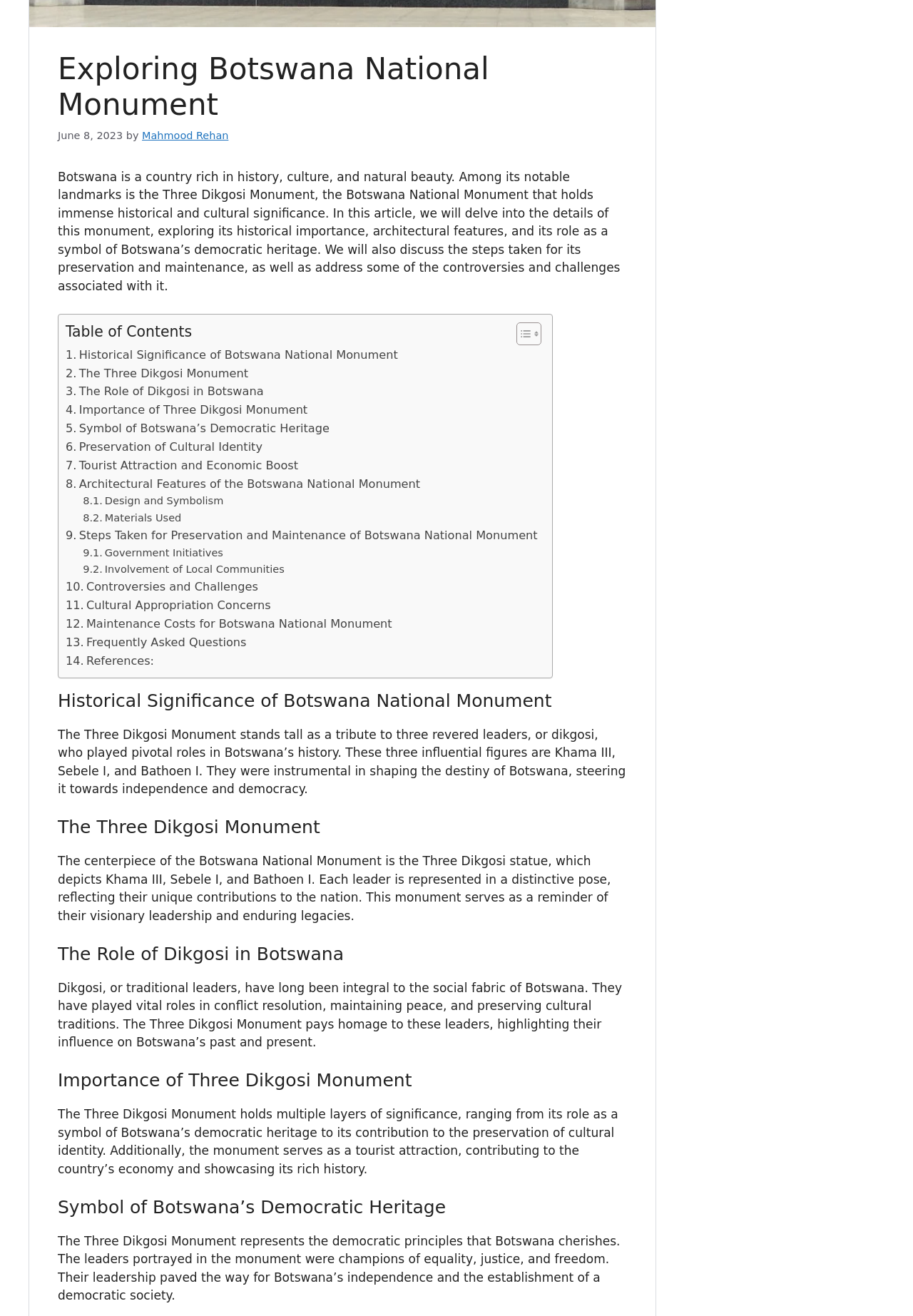Find the bounding box coordinates for the HTML element described as: "Mahmood Rehan". The coordinates should consist of four float values between 0 and 1, i.e., [left, top, right, bottom].

[0.156, 0.099, 0.25, 0.107]